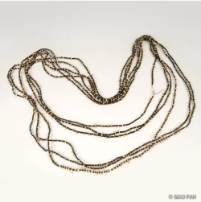Reply to the question below using a single word or brief phrase:
What is the purpose of the neutral background?

To highlight details